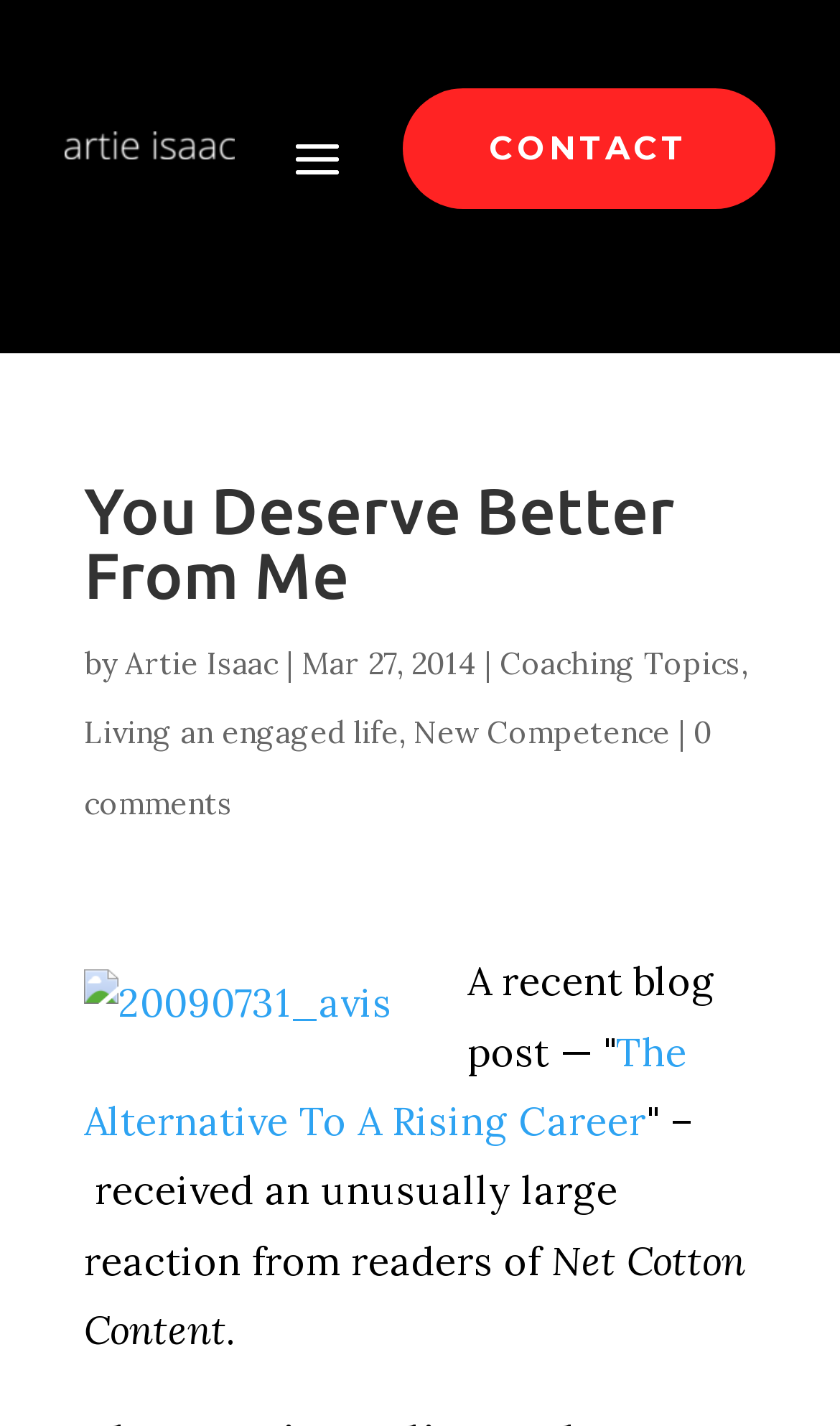Kindly determine the bounding box coordinates for the area that needs to be clicked to execute this instruction: "Click the CONTACT link".

[0.479, 0.062, 0.923, 0.146]